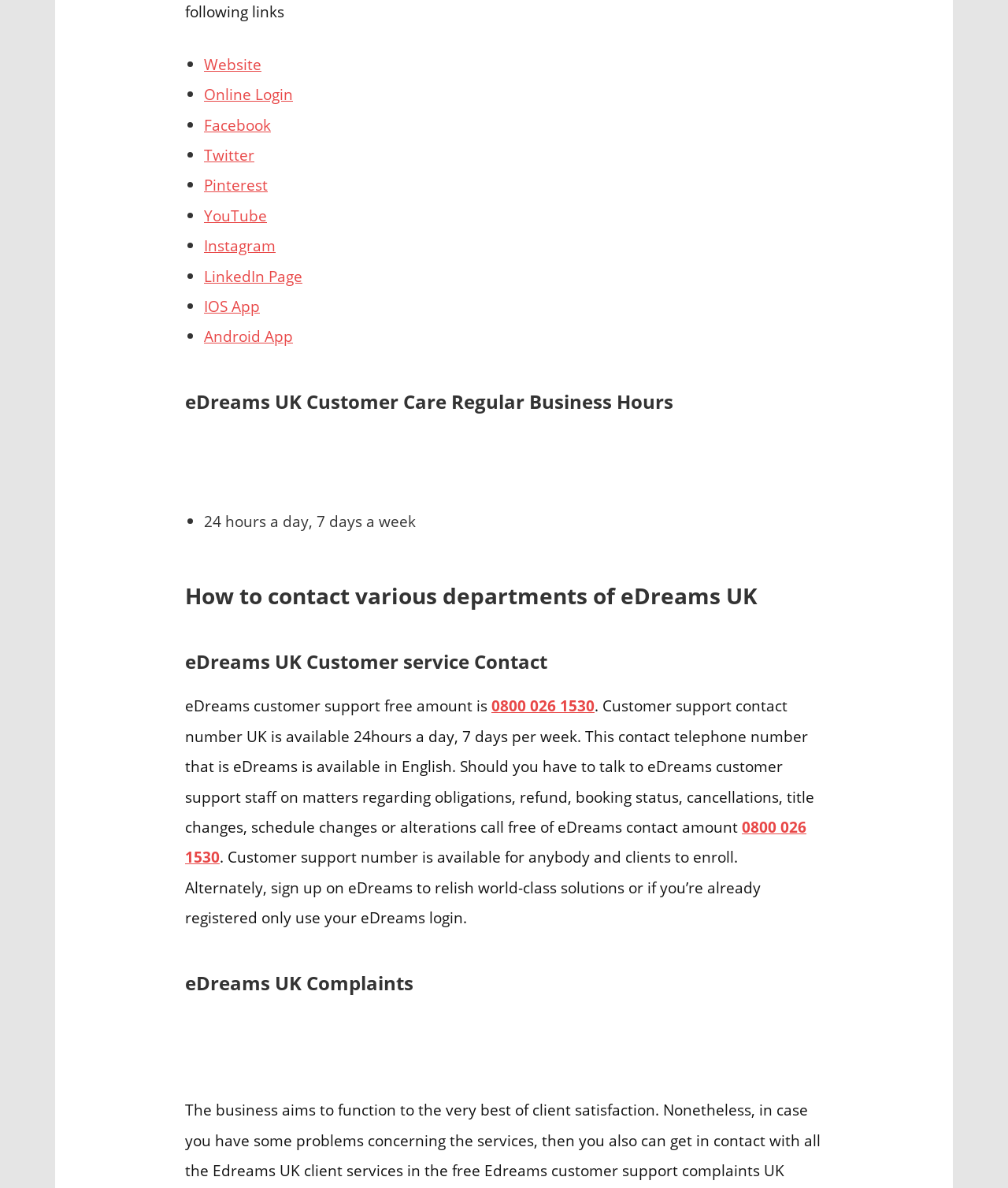Provide a single word or phrase to answer the given question: 
What is the customer support contact number of eDreams UK?

0800 026 1530